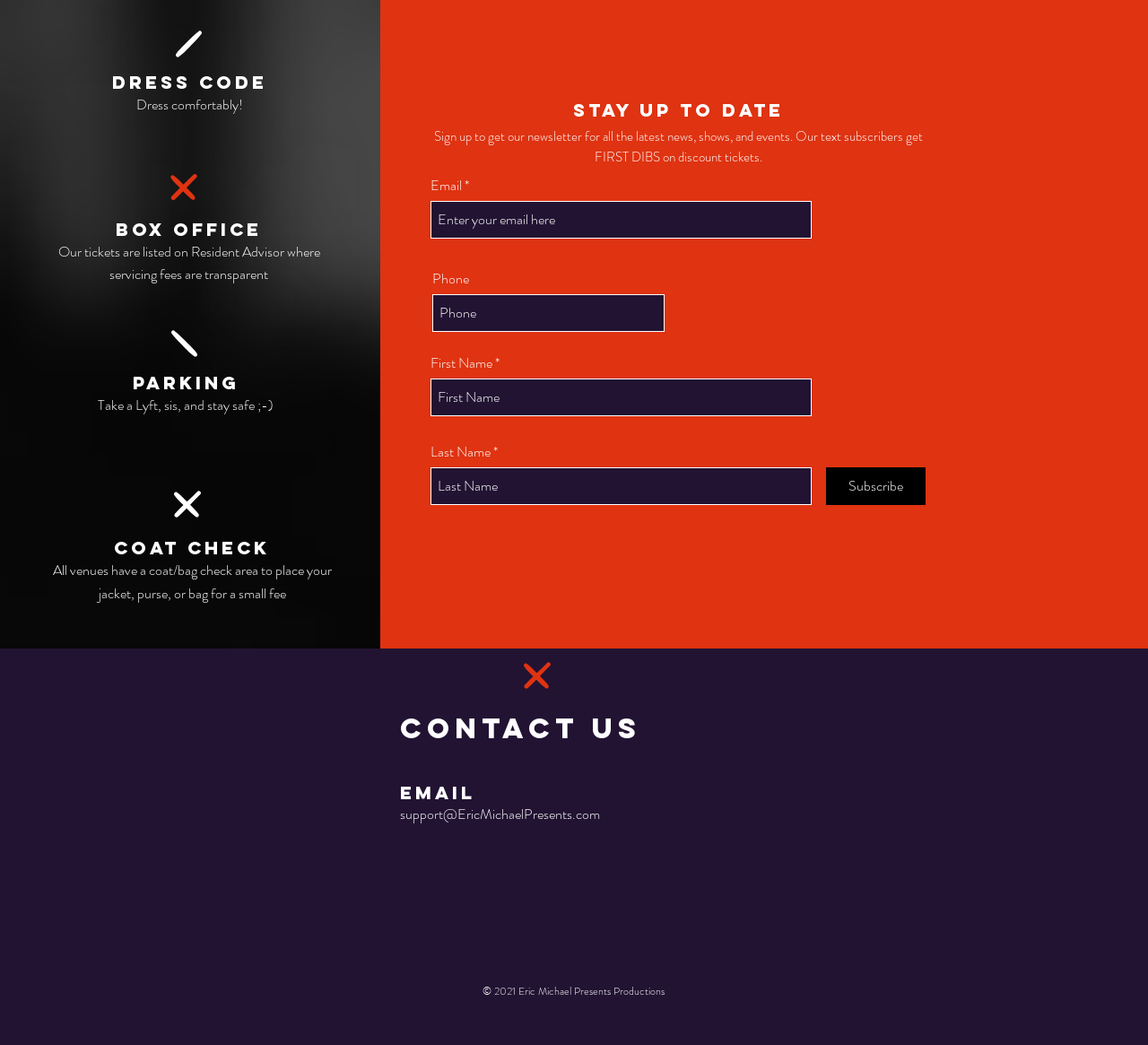What social media platforms are available?
Based on the image, give a one-word or short phrase answer.

Facebook and Instagram